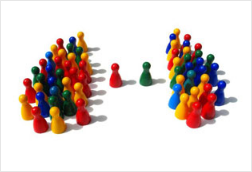Please answer the following question using a single word or phrase: 
What is the goal of interest-based negotiations?

Foster honest communication and conflict resolution